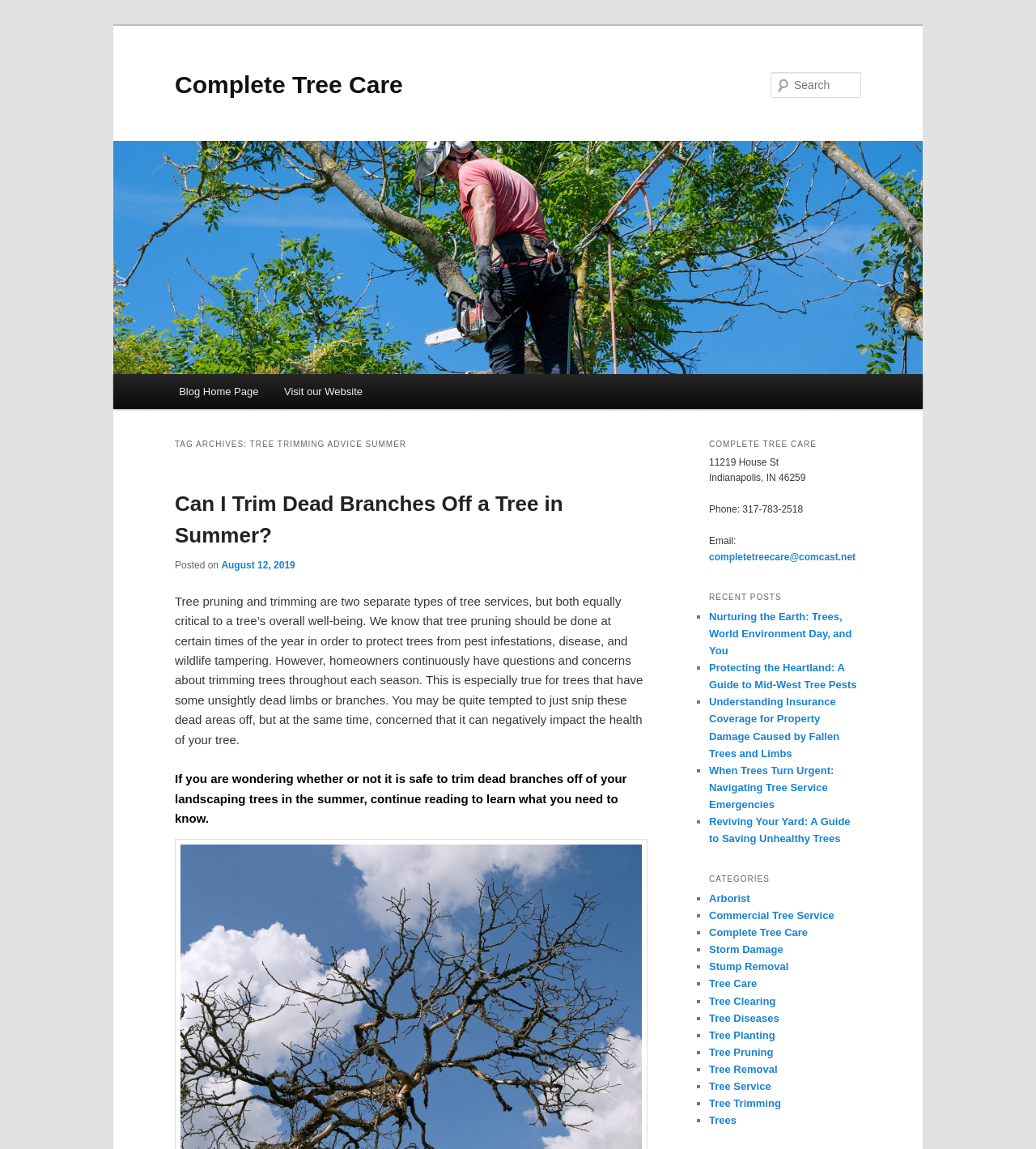Please pinpoint the bounding box coordinates for the region I should click to adhere to this instruction: "Visit the website".

[0.262, 0.326, 0.362, 0.356]